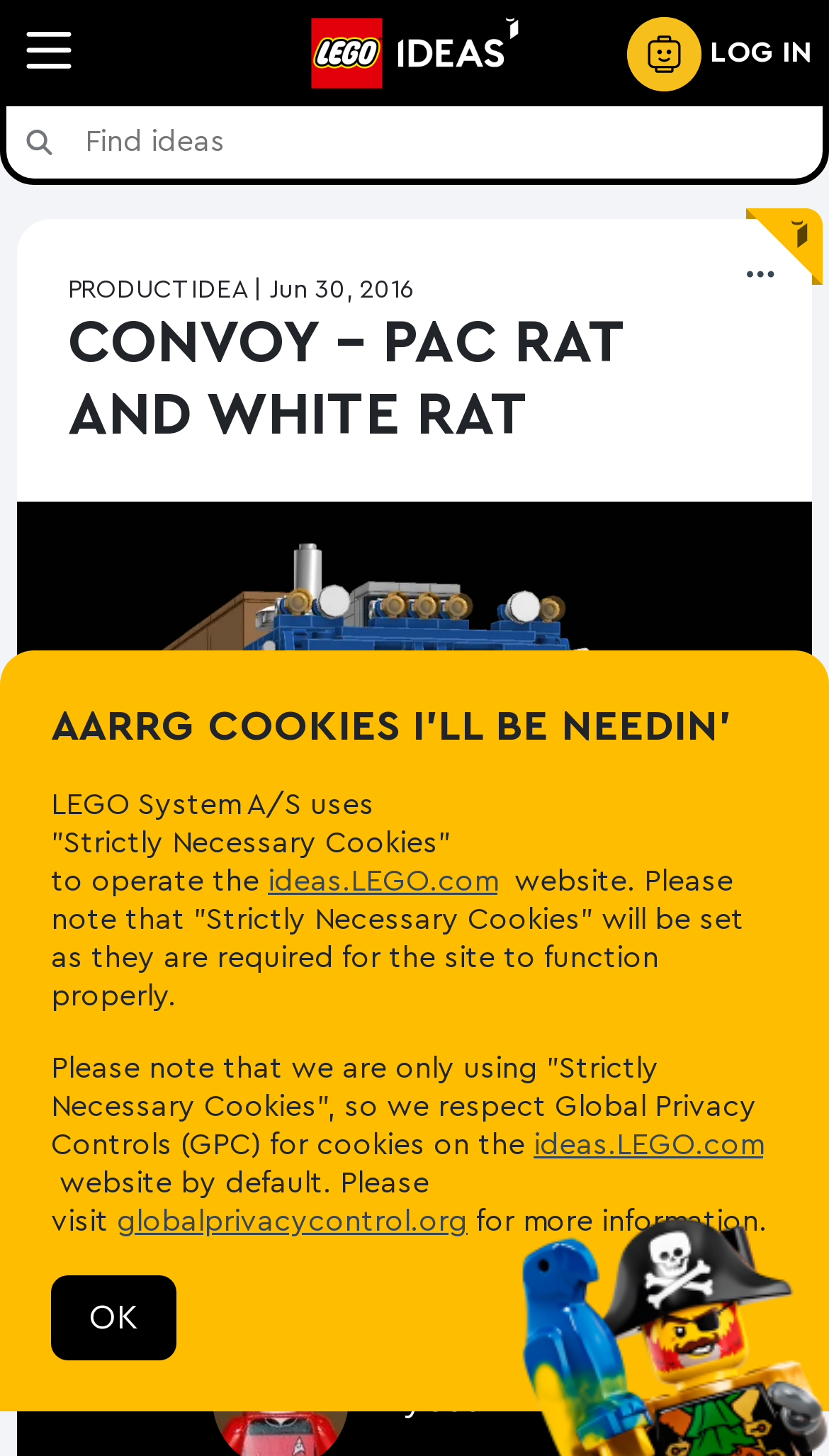Identify the bounding box coordinates of the section to be clicked to complete the task described by the following instruction: "Search for something". The coordinates should be four float numbers between 0 and 1, formatted as [left, top, right, bottom].

[0.082, 0.073, 0.992, 0.123]